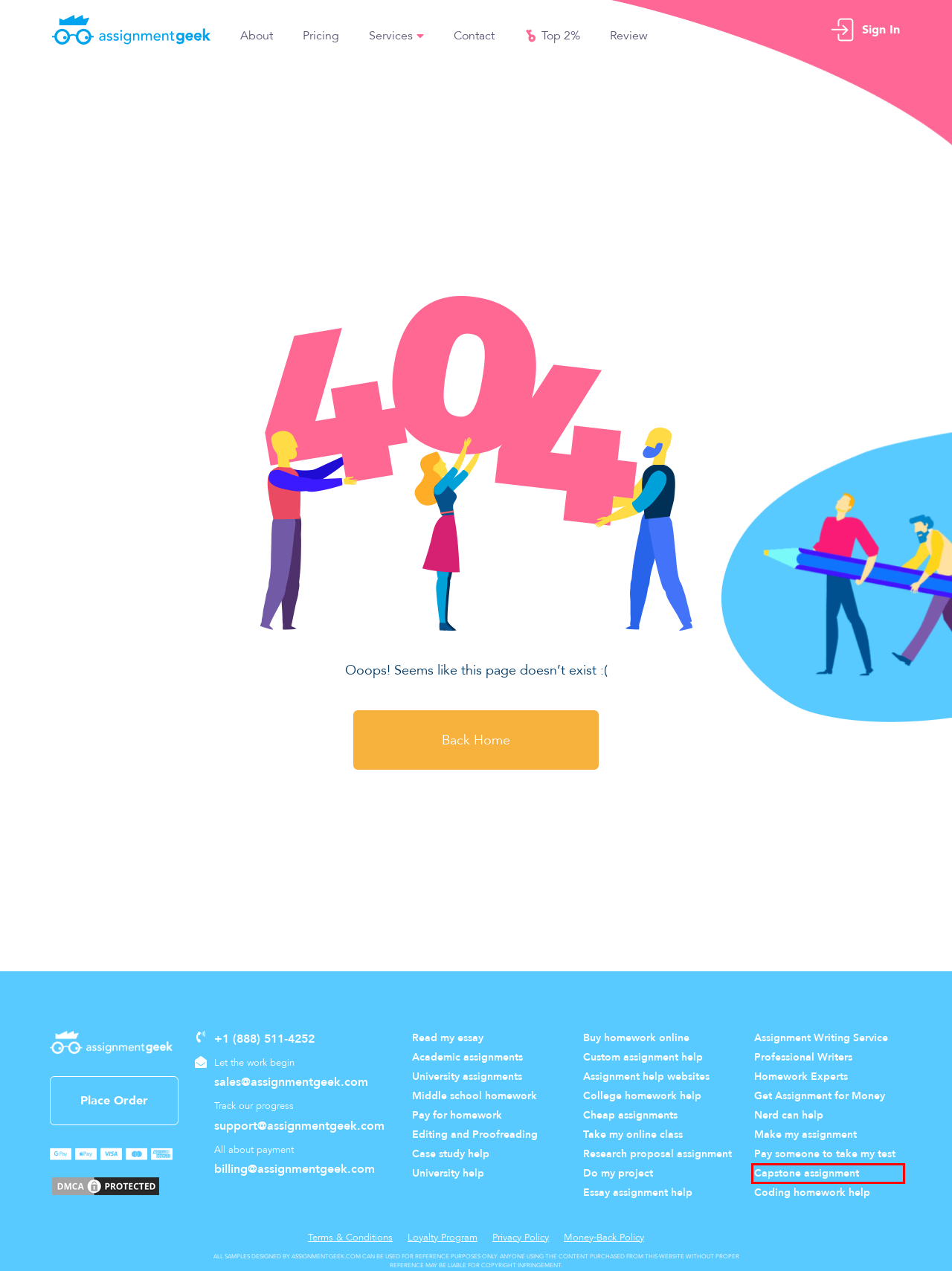Examine the screenshot of the webpage, which includes a red bounding box around an element. Choose the best matching webpage description for the page that will be displayed after clicking the element inside the red bounding box. Here are the candidates:
A. Best Nerd Help With Homework Online | Assignment Geek
B. Case Study Help Online | Assignment Geek
C. Essay Assignment Help Online | Assignment Geek
D. Best College Homework Help Service - Assignment Writers For Hire
E. Assignment Experts Online | Help With Homework
F. About Us | AssignmentGeek
G. Capstone Assignment Help Online | Assignment Geek
H. Best Homework Help Websites | Assignment Geek

G